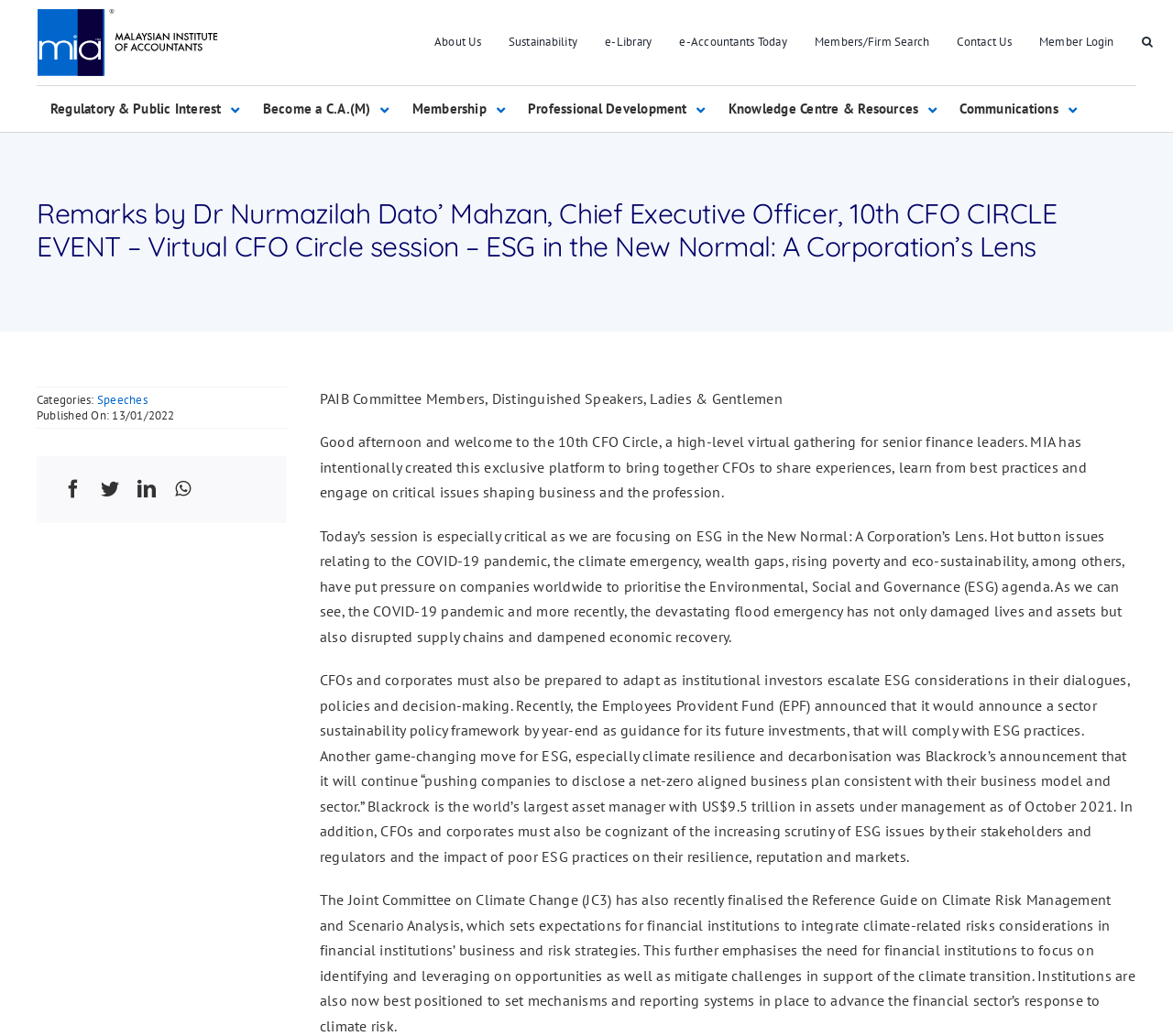Please identify the bounding box coordinates of where to click in order to follow the instruction: "Go to About Us page".

[0.37, 0.018, 0.41, 0.064]